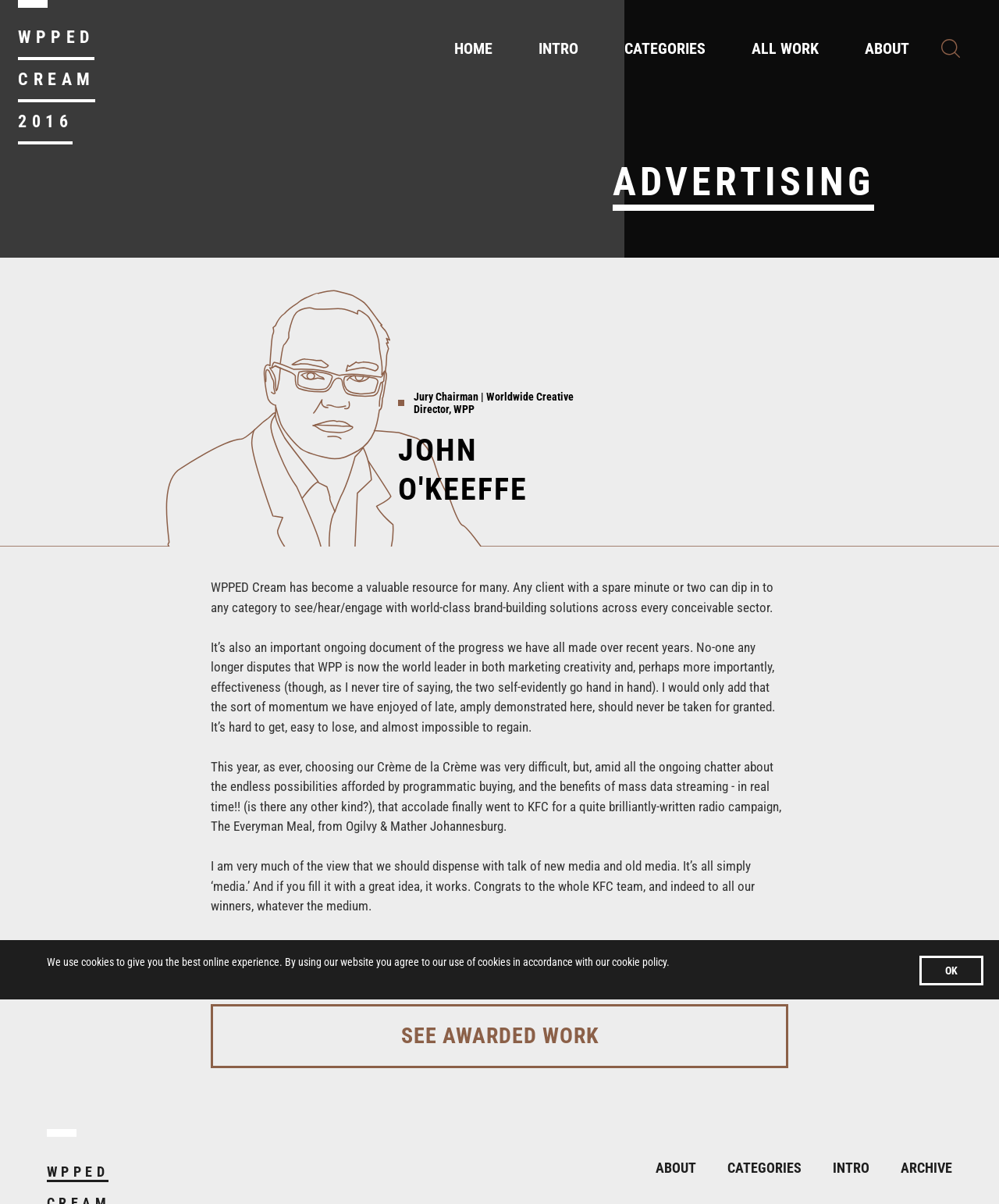What is the name of the jury chairman?
Please provide a full and detailed response to the question.

I found the answer by looking at the heading element with the text 'JOHN O'KEEFFE' and the static text element above it with the text 'Jury Chairman | Worldwide Creative Director, WPP'.